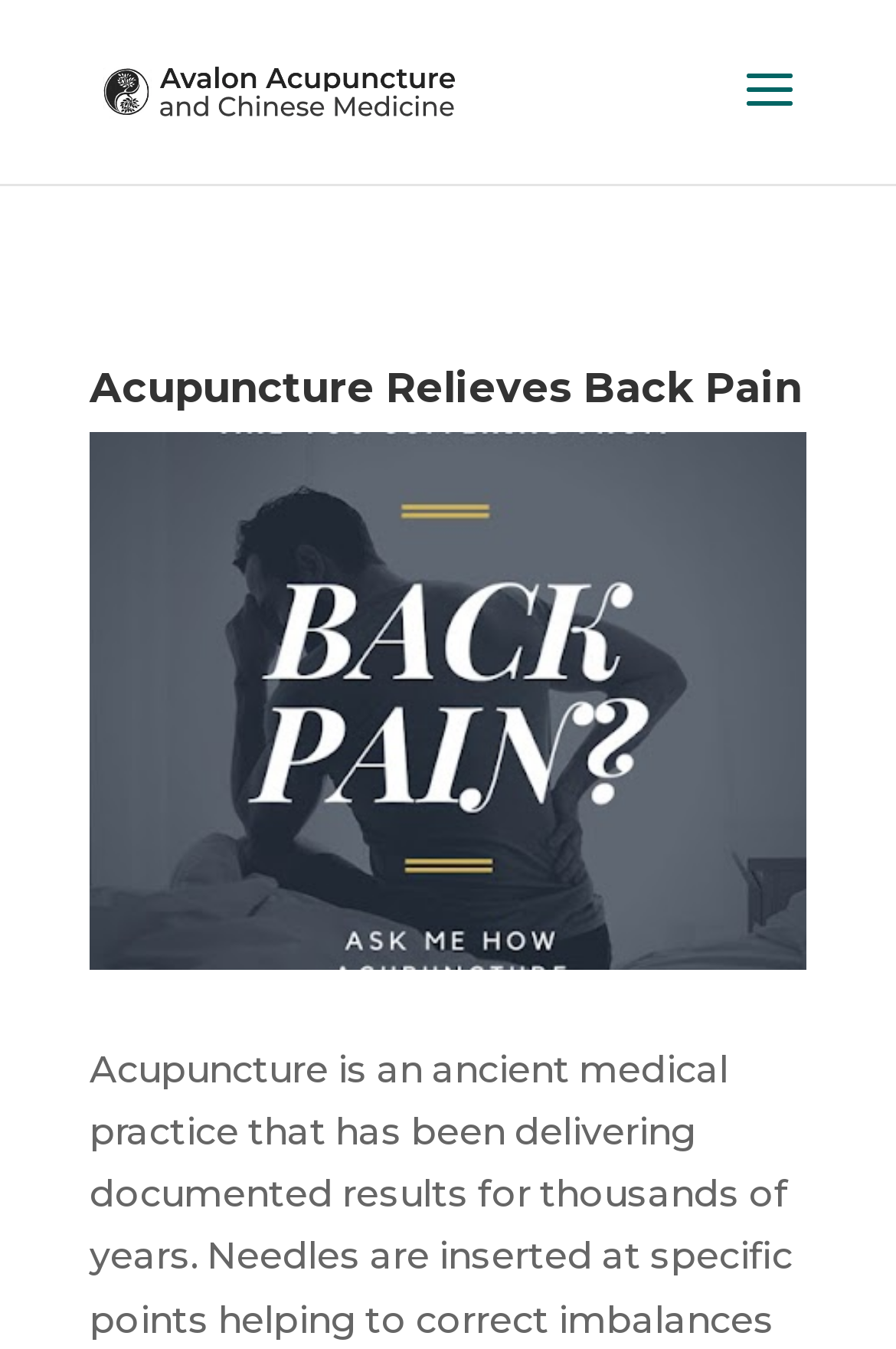Given the description of the UI element: "alt="Avalon Acupuncture"", predict the bounding box coordinates in the form of [left, top, right, bottom], with each value being a float between 0 and 1.

[0.11, 0.05, 0.51, 0.082]